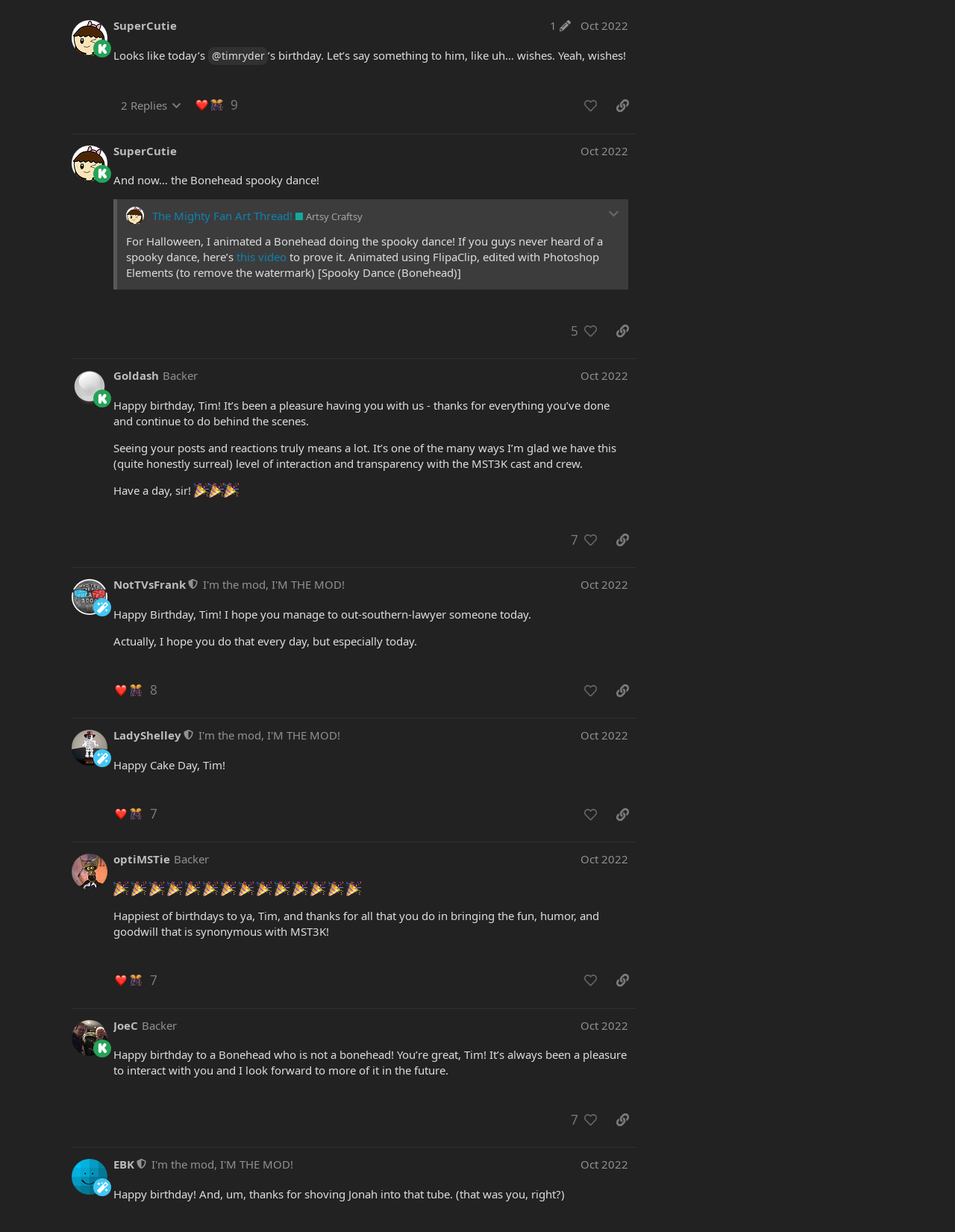Based on the element description Health & Fitness, identify the bounding box coordinates for the UI element. The coordinates should be in the format (top-left x, top-left y, bottom-right x, bottom-right y) and within the 0 to 1 range.

None